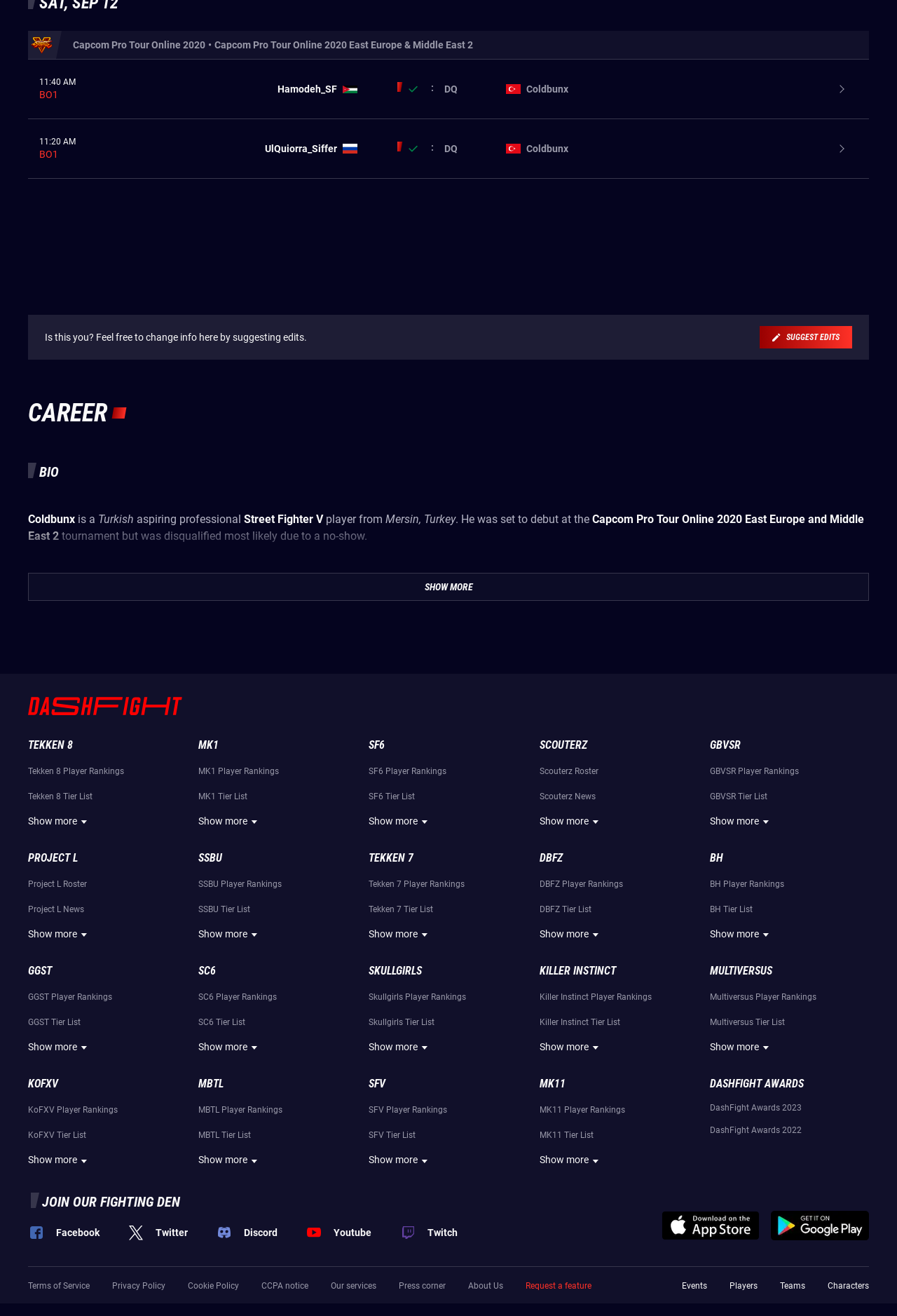What is the type of content in the section with the heading 'CAREER'?
Your answer should be a single word or phrase derived from the screenshot.

Career information